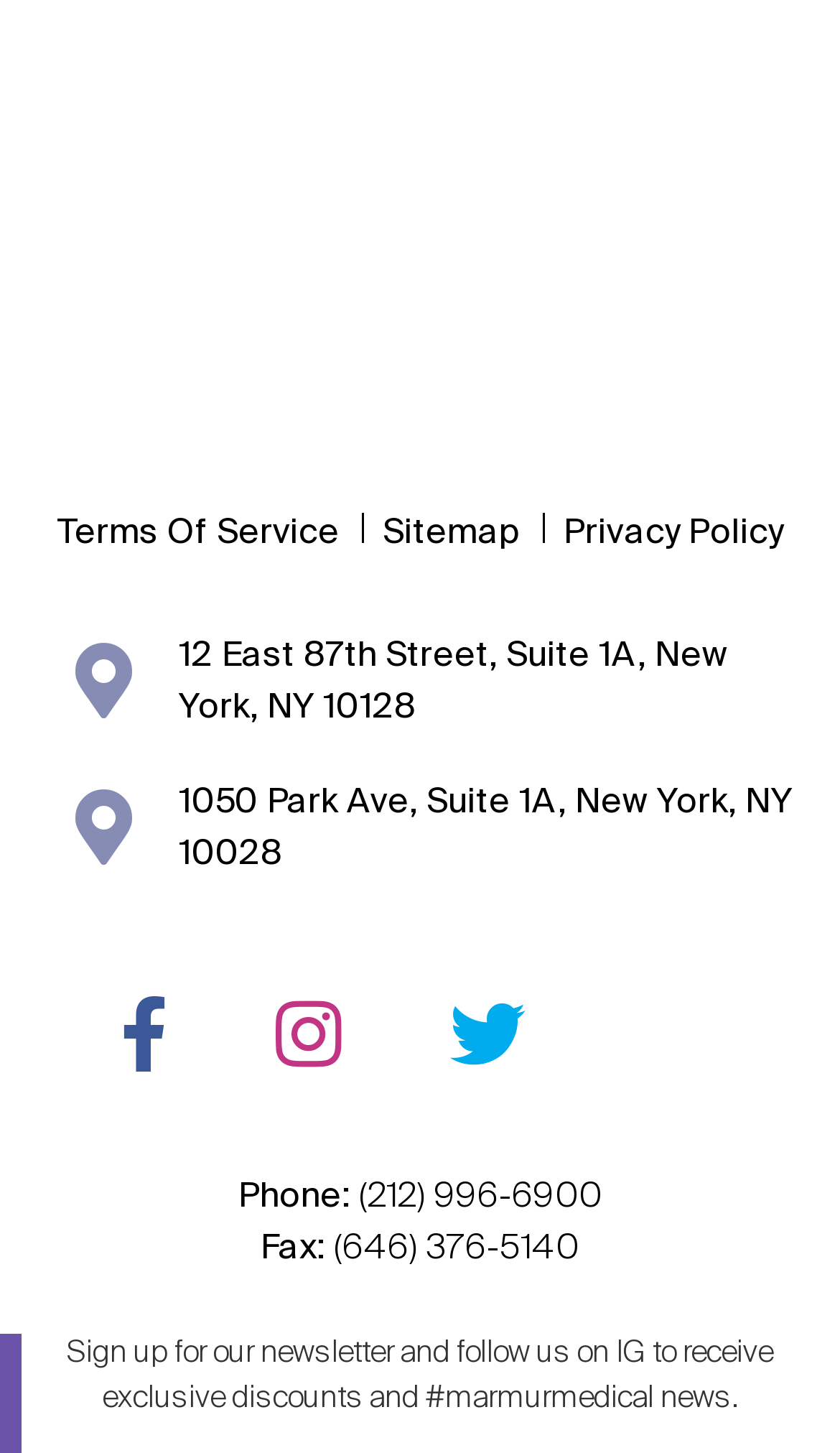Determine the bounding box coordinates of the region I should click to achieve the following instruction: "Contact us via phone". Ensure the bounding box coordinates are four float numbers between 0 and 1, i.e., [left, top, right, bottom].

[0.427, 0.809, 0.717, 0.835]